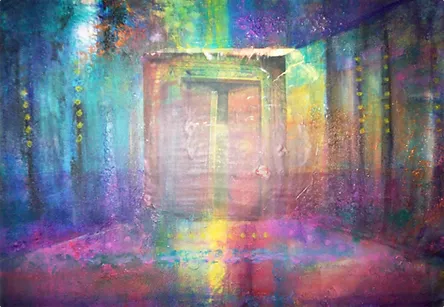Give a concise answer using one word or a phrase to the following question:
What is the dominant color scheme of the artwork?

Vibrant hues